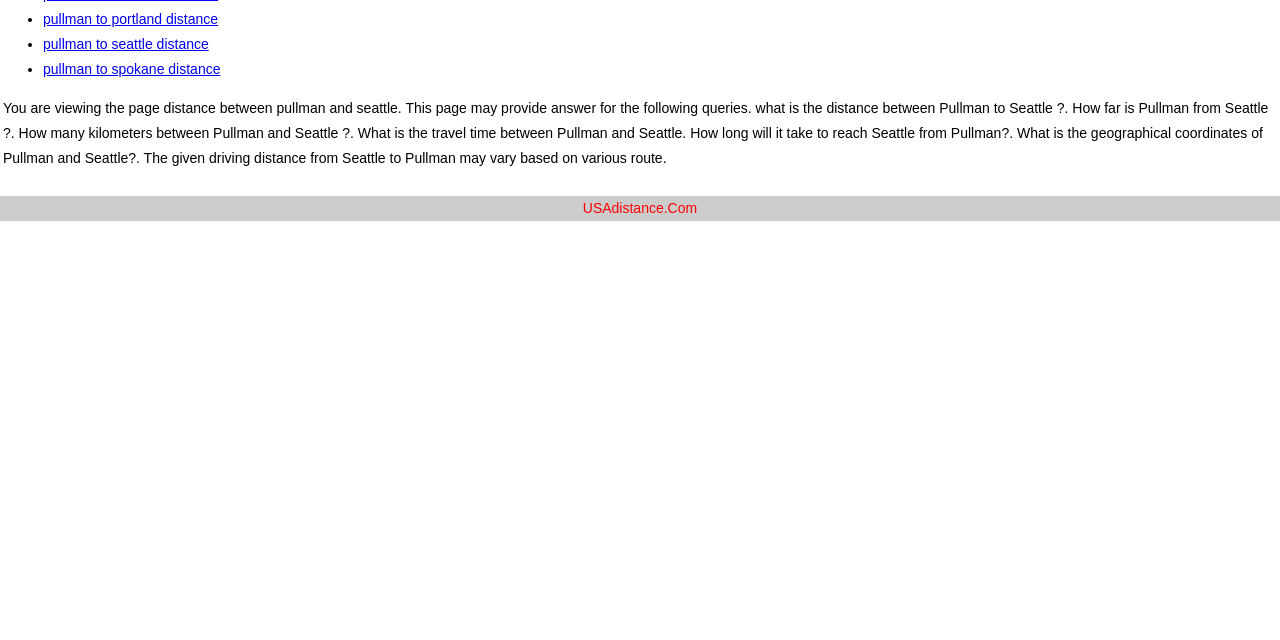Based on the element description "pullman to portland distance", predict the bounding box coordinates of the UI element.

[0.034, 0.017, 0.17, 0.042]